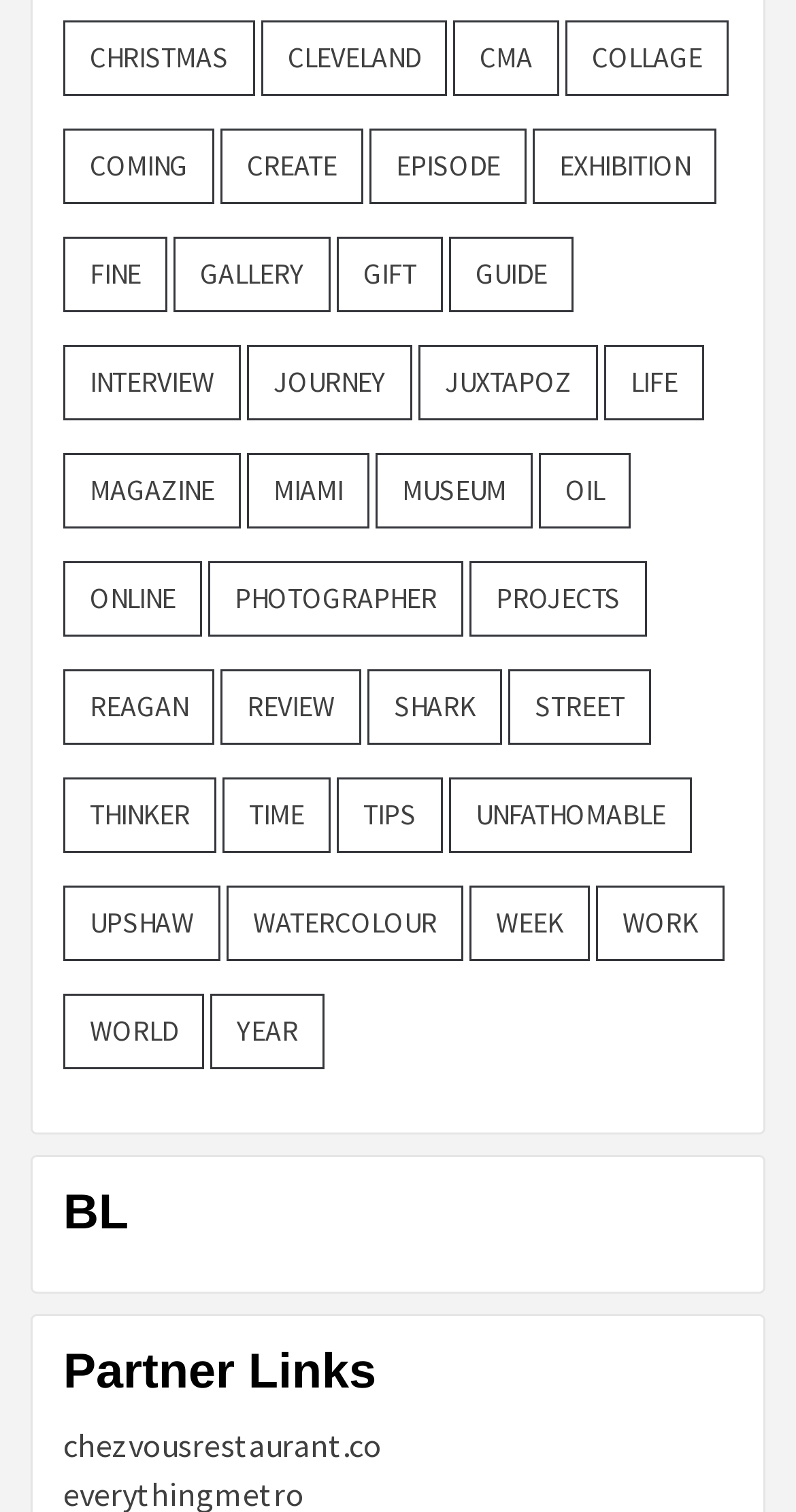Answer the following query with a single word or phrase:
How many links are on the webpage?

42